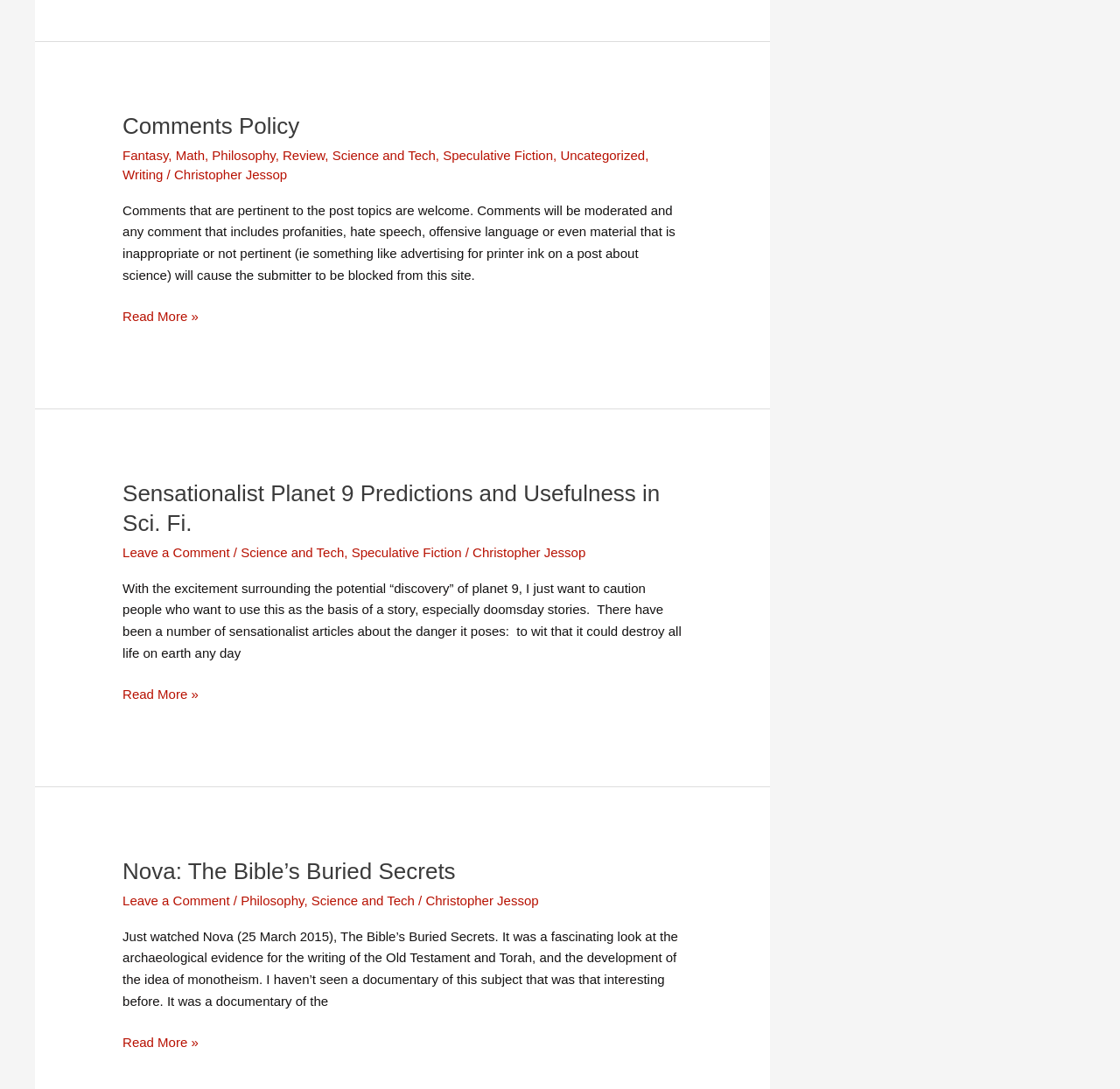Pinpoint the bounding box coordinates of the clickable area needed to execute the instruction: "Explore the category of Speculative Fiction". The coordinates should be specified as four float numbers between 0 and 1, i.e., [left, top, right, bottom].

[0.395, 0.136, 0.494, 0.149]